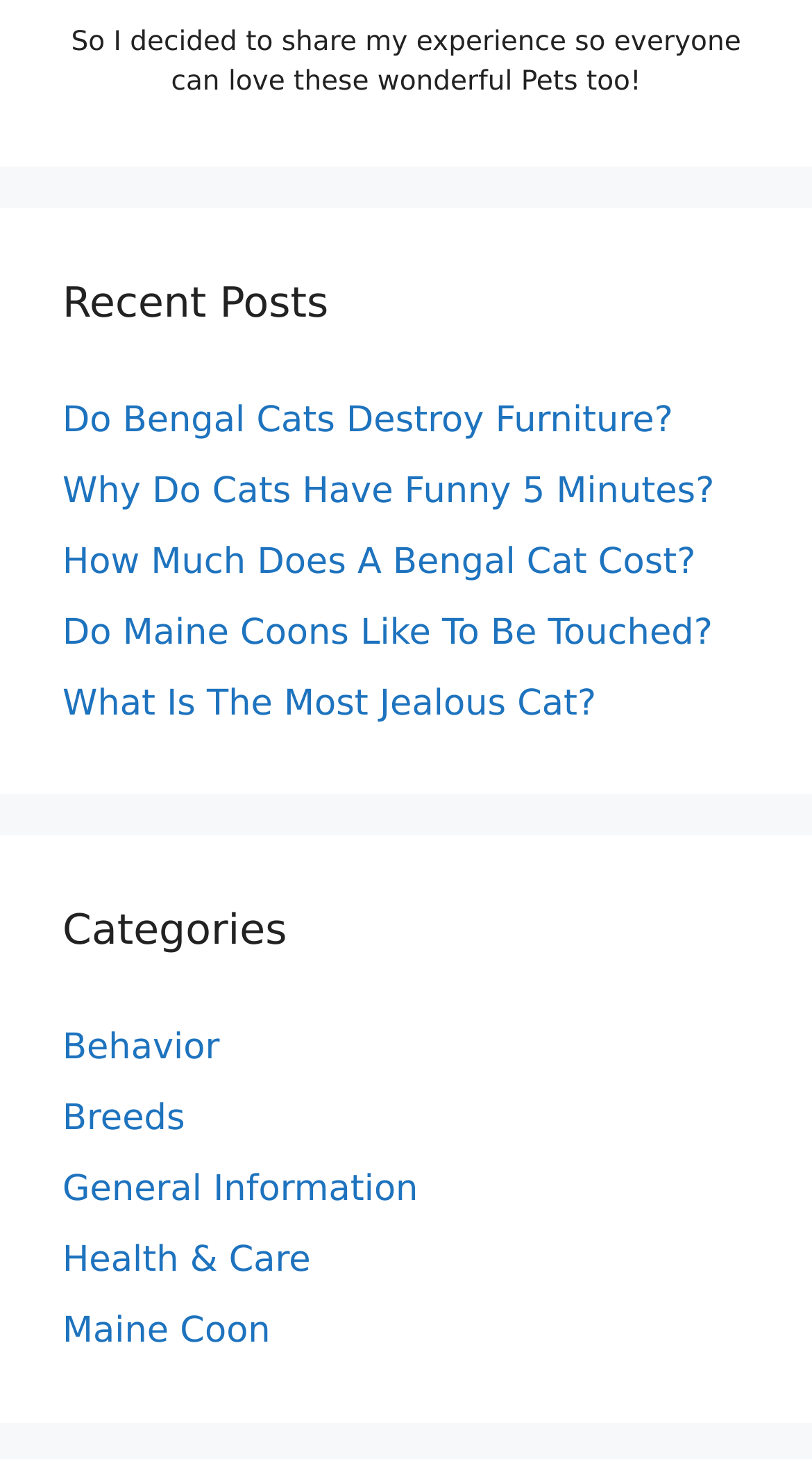Is there a post about cat behavior?
Analyze the image and deliver a detailed answer to the question.

Under the 'Recent Posts' heading, there is a link 'Why Do Cats Have Funny 5 Minutes?', which suggests that there is a post about cat behavior, specifically their funny behavior.